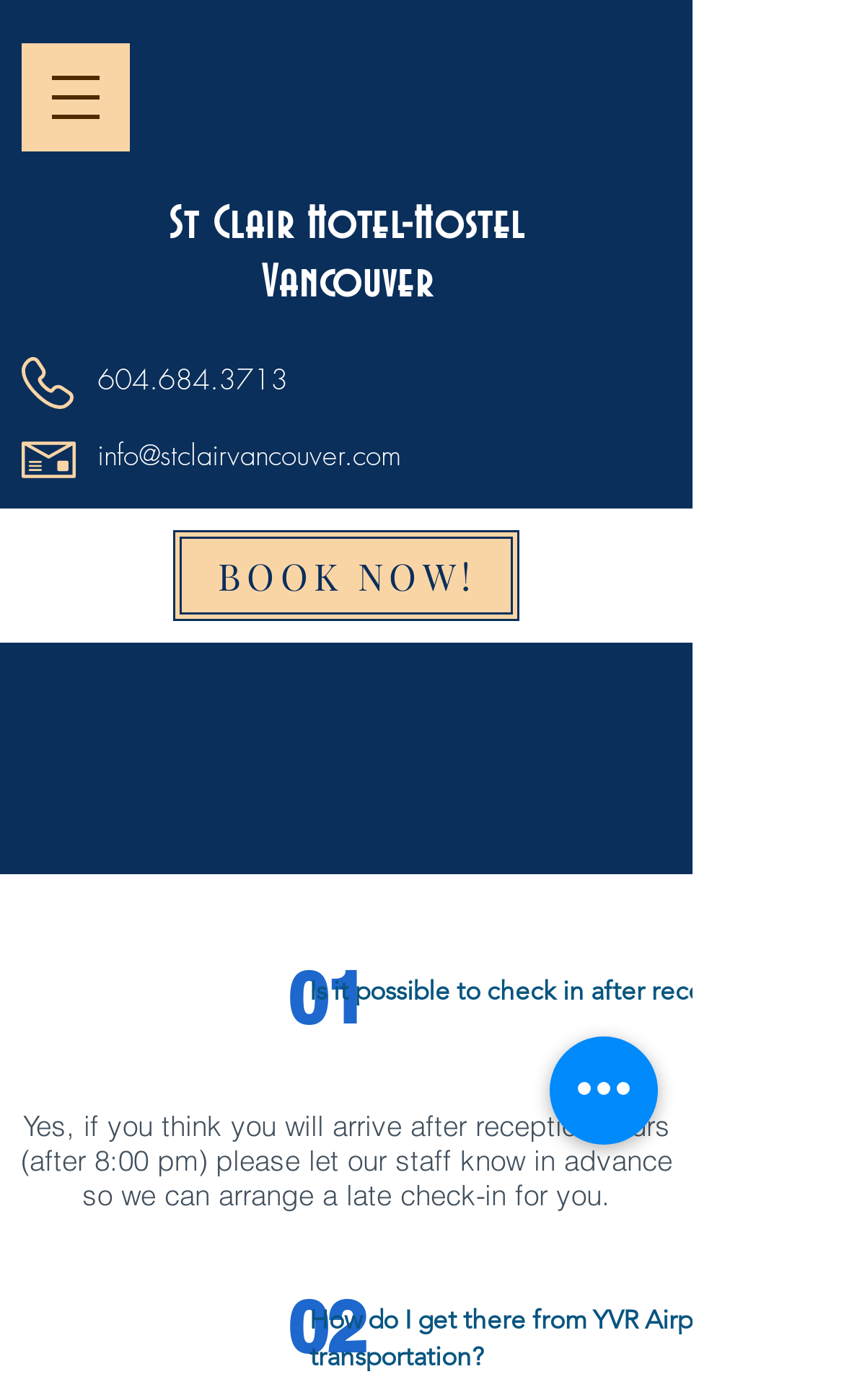What is the section below the main heading about?
Using the image, give a concise answer in the form of a single word or short phrase.

Contact information